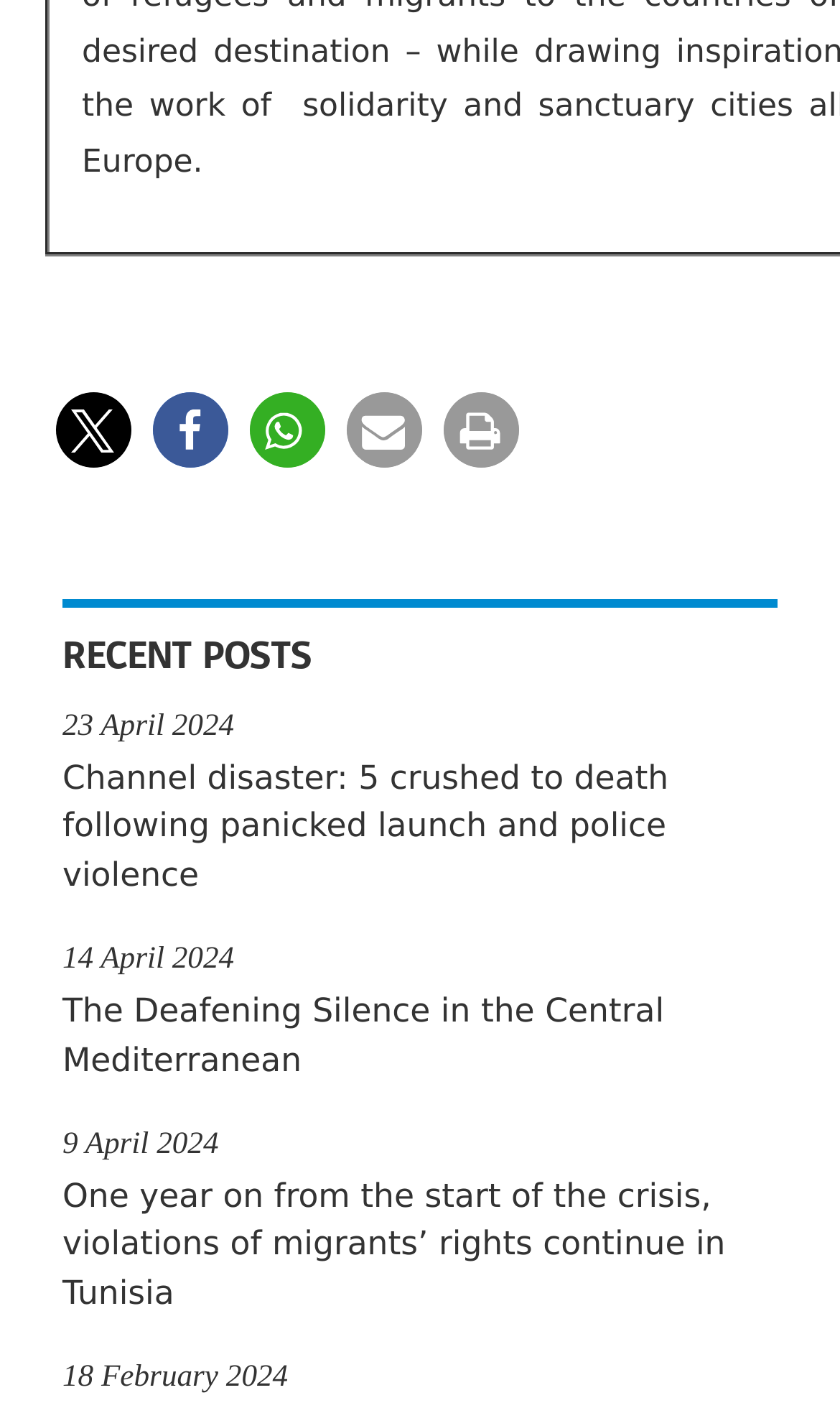Use the details in the image to answer the question thoroughly: 
What is the title of the latest post?

The latest post is titled 'Channel disaster: 5 crushed to death following panicked launch and police violence', which is the first link under the 'RECENT POSTS' heading.